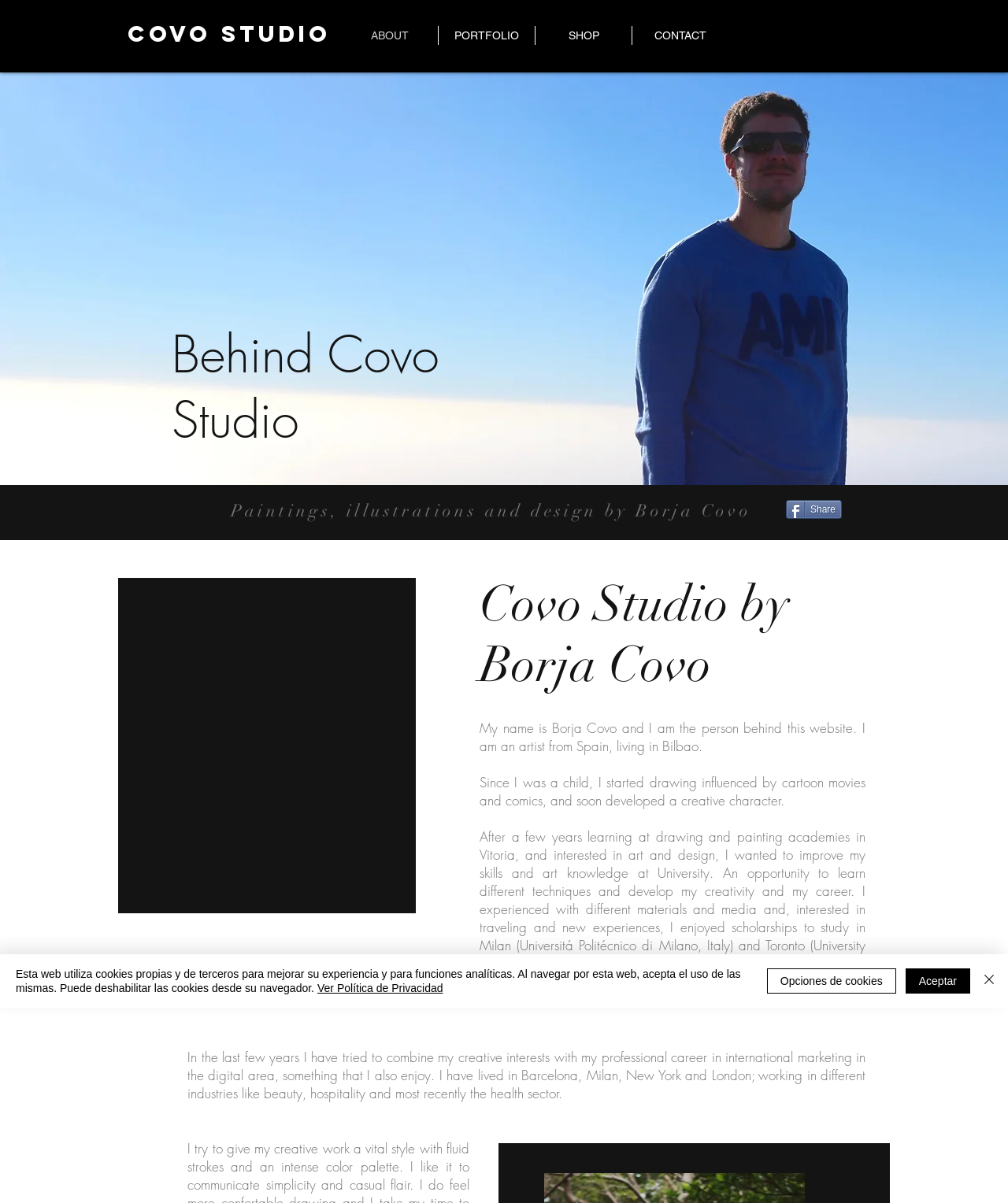Could you please study the image and provide a detailed answer to the question:
What is the profession of Borja Covo?

The answer can be inferred from the text 'I am an artist from Spain, living in Bilbao.' and also from the context of the webpage which showcases his artworks.